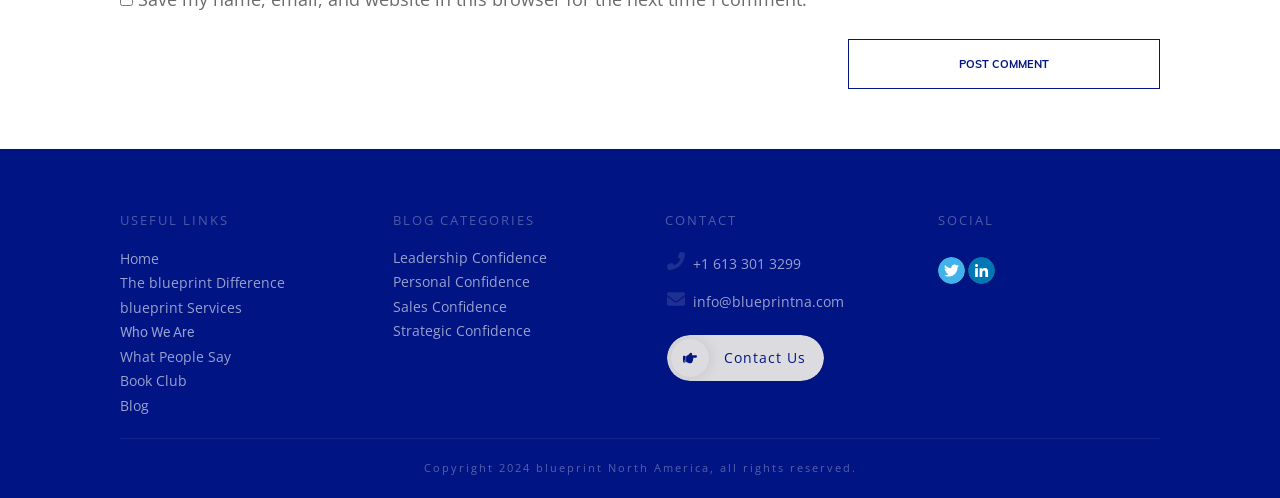Determine the bounding box coordinates of the clickable element to achieve the following action: 'Click the 'POST COMMENT' button'. Provide the coordinates as four float values between 0 and 1, formatted as [left, top, right, bottom].

[0.662, 0.079, 0.906, 0.179]